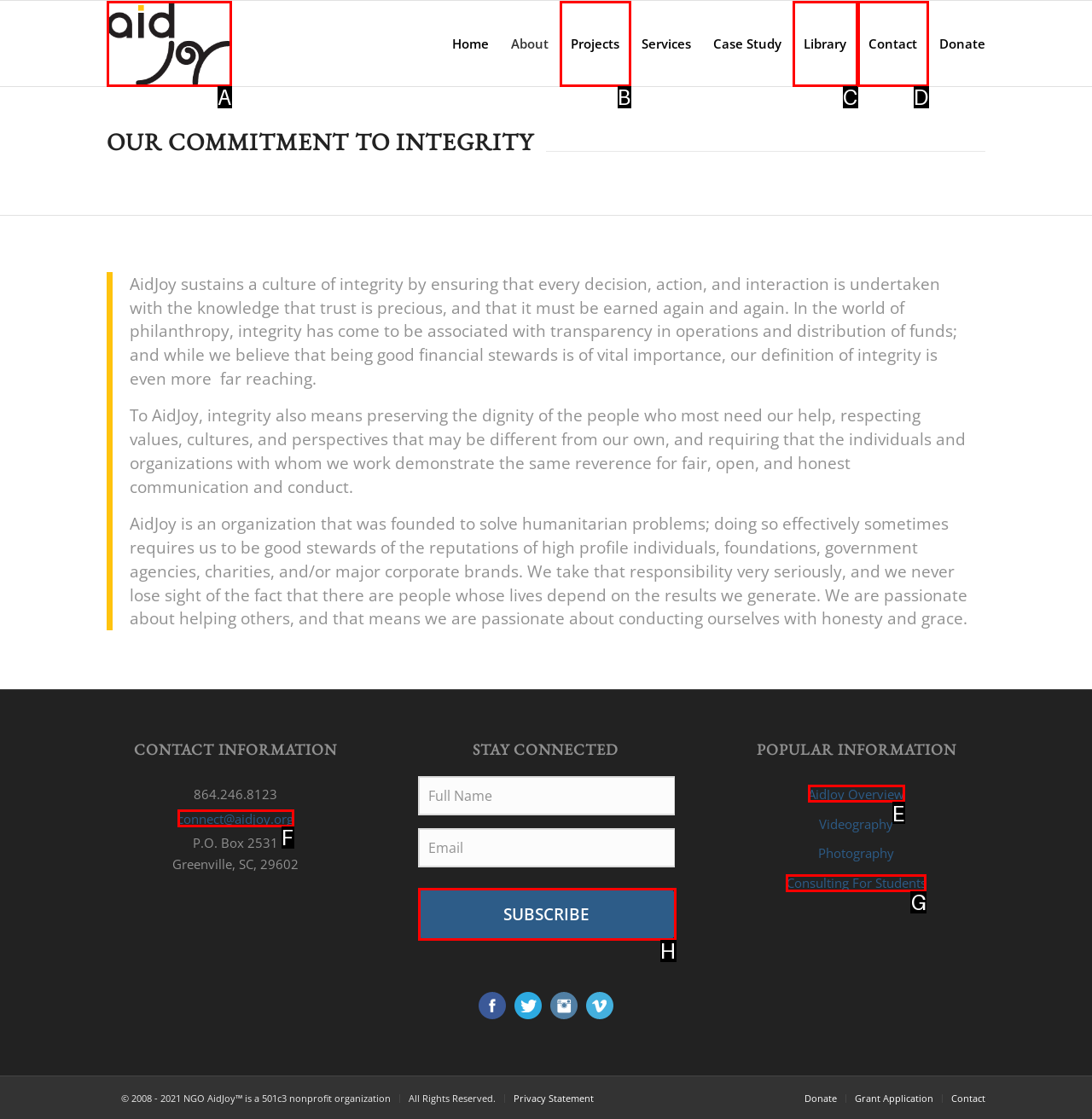Identify the letter of the UI element I need to click to carry out the following instruction: Subscribe to the newsletter

H